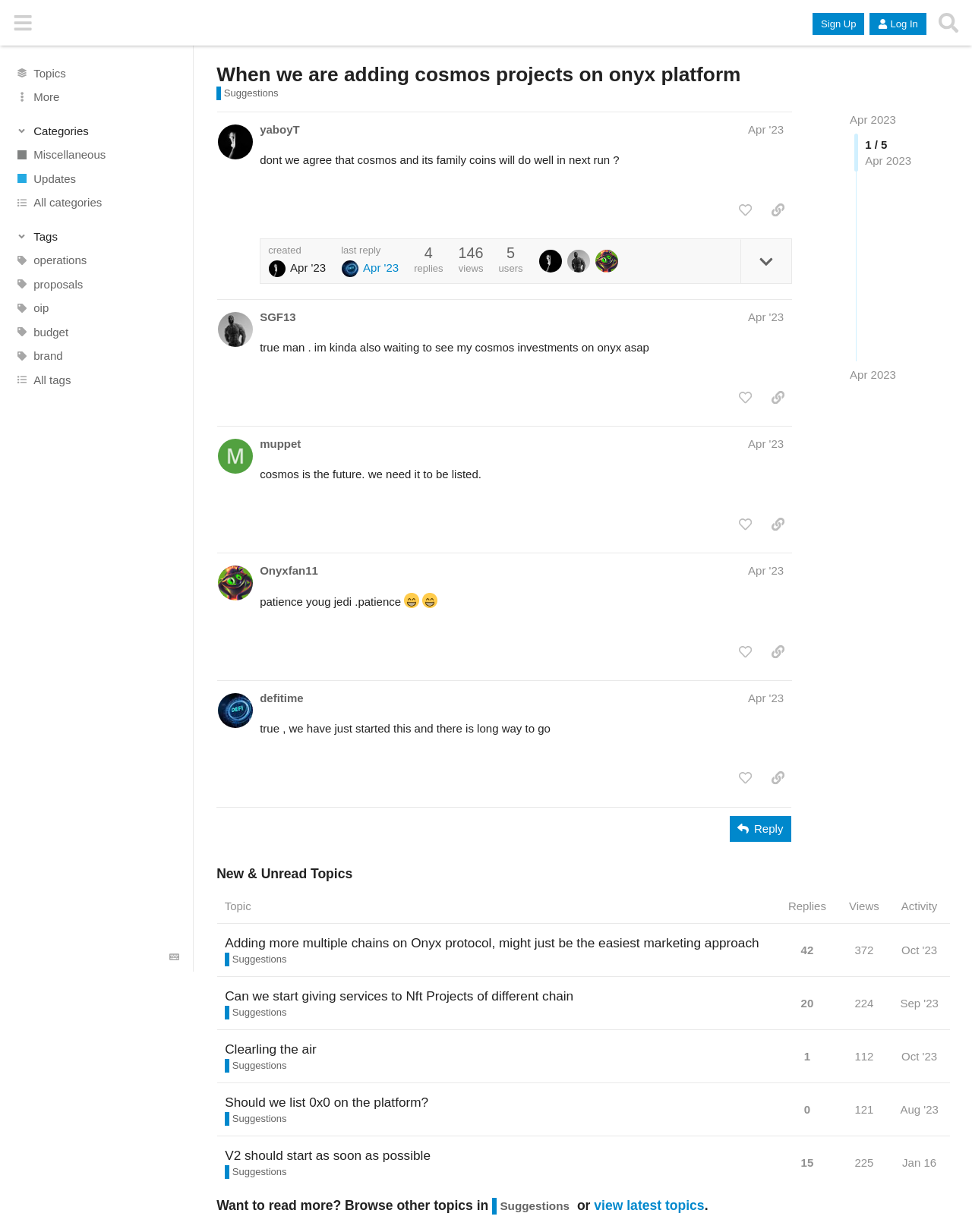Identify the bounding box coordinates of the element that should be clicked to fulfill this task: "View the 'Miscellaneous' category". The coordinates should be provided as four float numbers between 0 and 1, i.e., [left, top, right, bottom].

[0.0, 0.116, 0.199, 0.135]